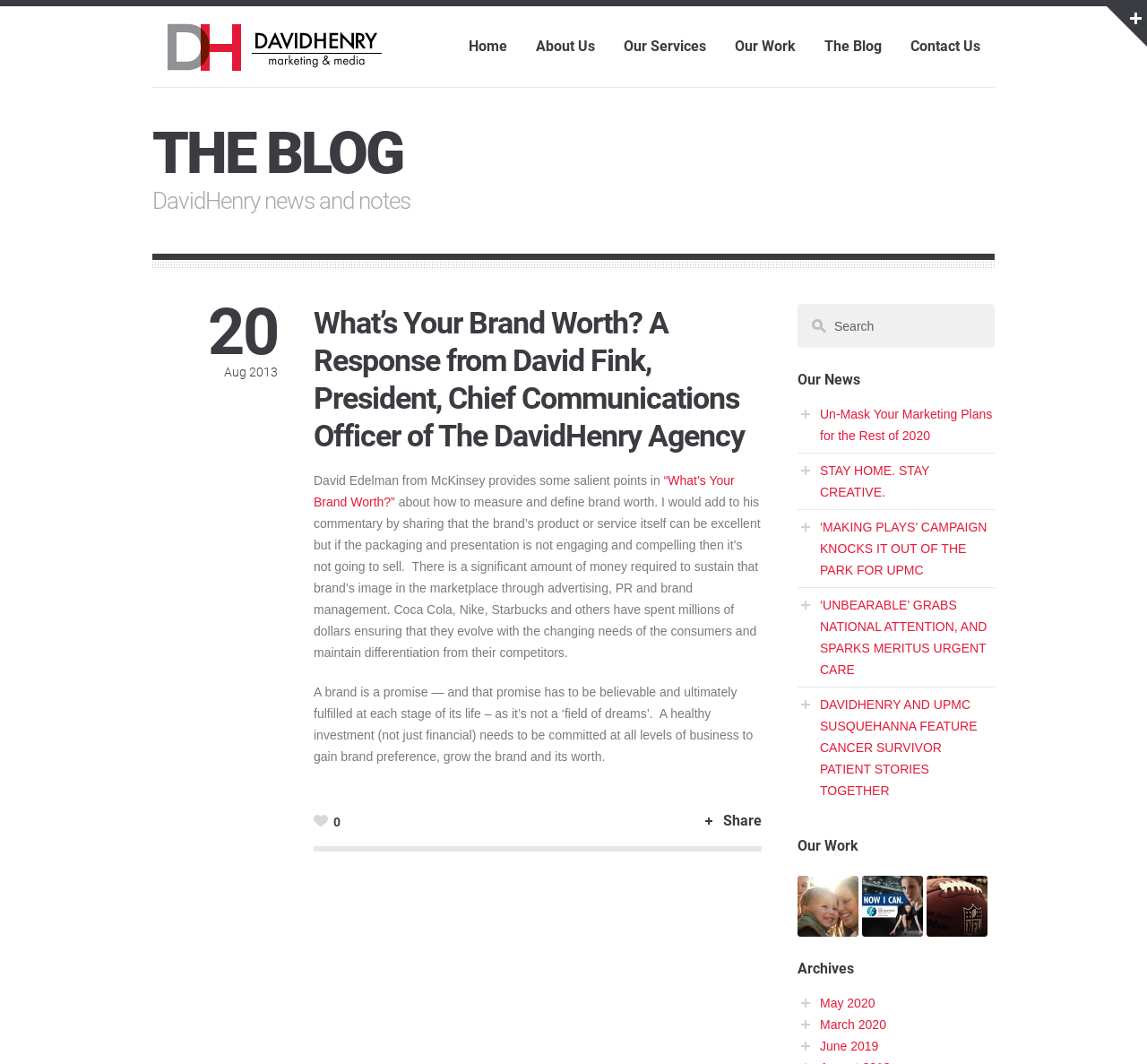What is the name of the agency?
Refer to the image and give a detailed answer to the query.

I found the answer by looking at the root element 'What's Your Brand Worth? A Response from David Fink, President, Chief Communications Officer of The DavidHenry Agency - DavidHenry' and extracting the agency name from it.